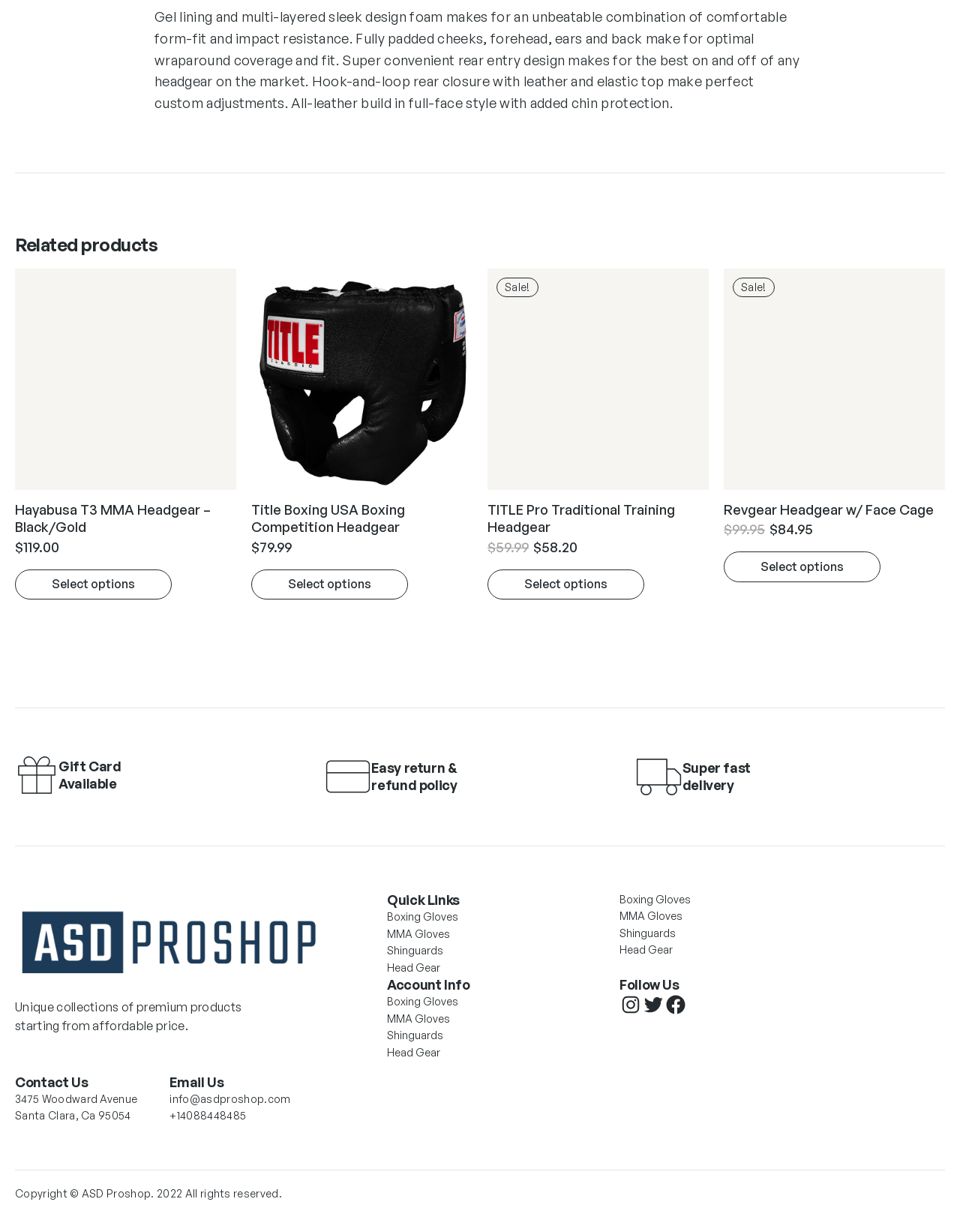Please determine the bounding box coordinates for the element that should be clicked to follow these instructions: "Contact Us".

[0.016, 0.871, 0.177, 0.886]